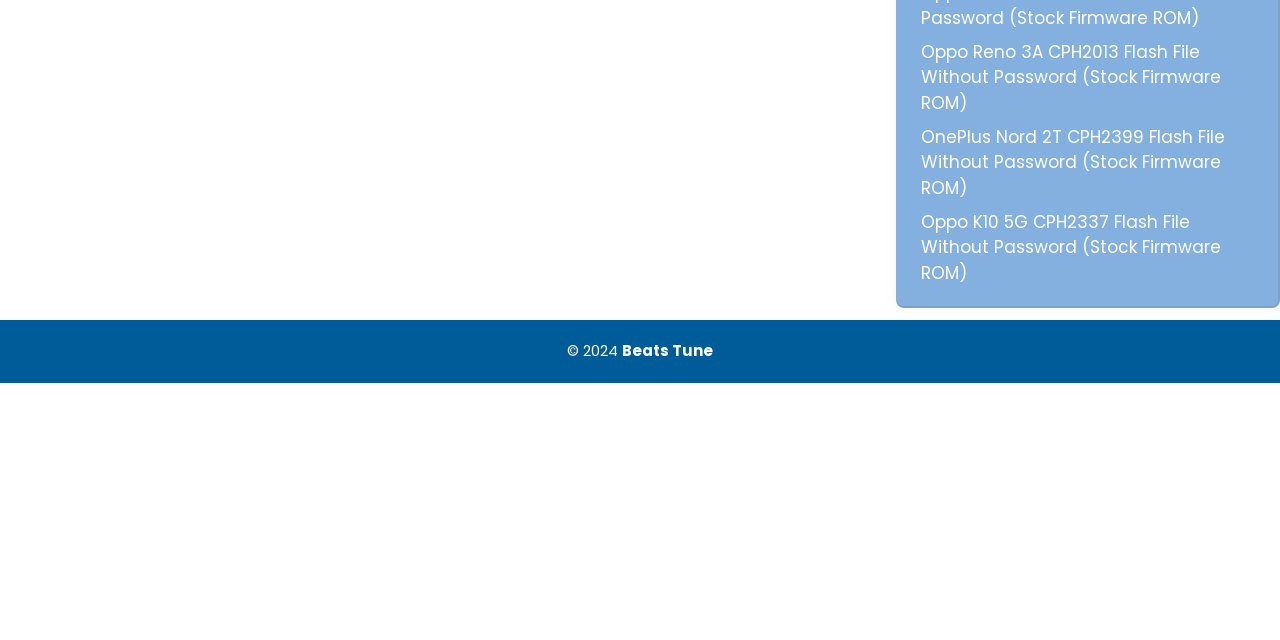Please find the bounding box for the following UI element description. Provide the coordinates in (top-left x, top-left y, bottom-right x, bottom-right y) format, with values between 0 and 1: Beats Tune

[0.486, 0.531, 0.557, 0.564]